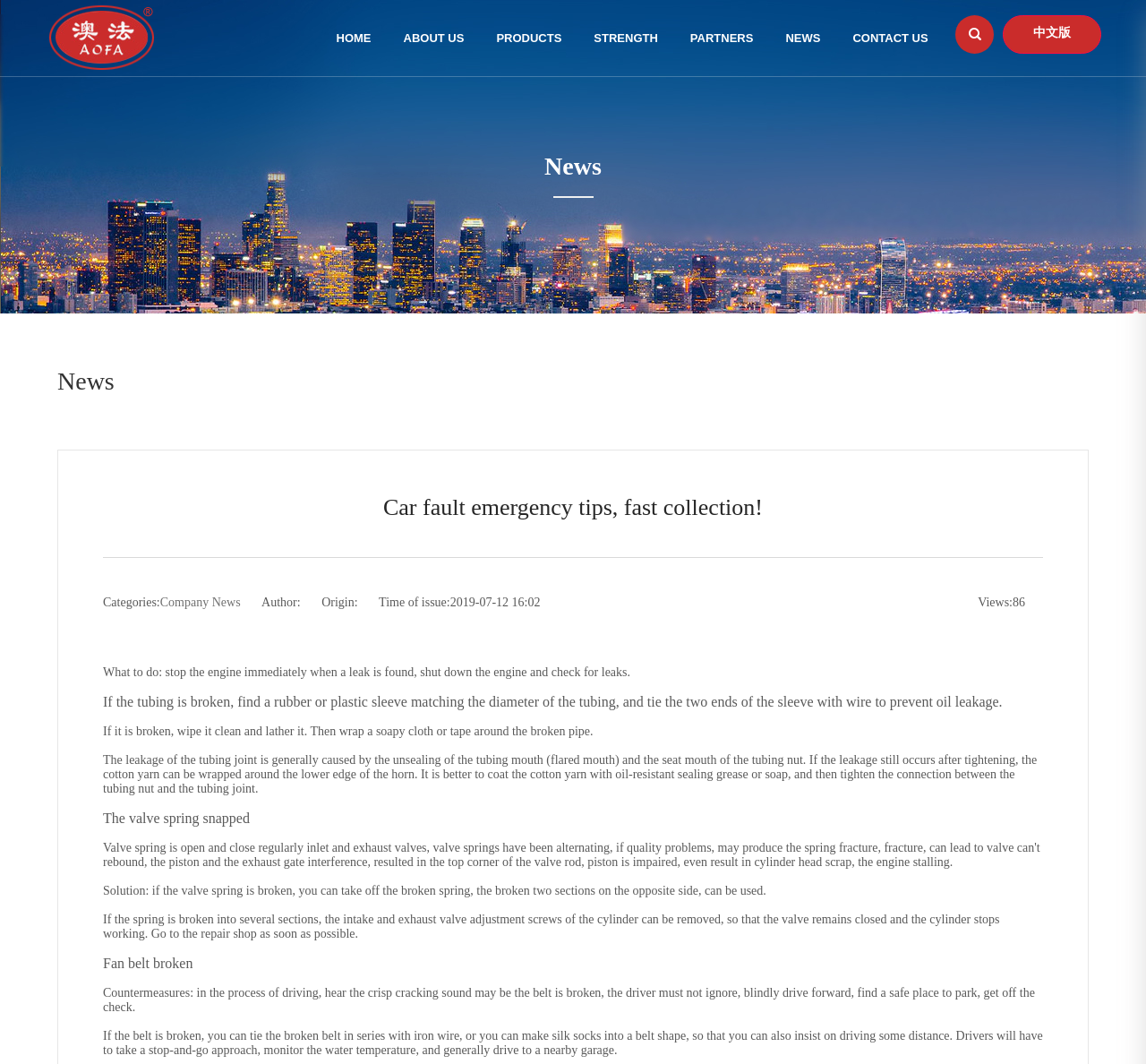Locate the bounding box coordinates of the area to click to fulfill this instruction: "Click Company News". The bounding box should be presented as four float numbers between 0 and 1, in the order [left, top, right, bottom].

[0.14, 0.56, 0.21, 0.572]